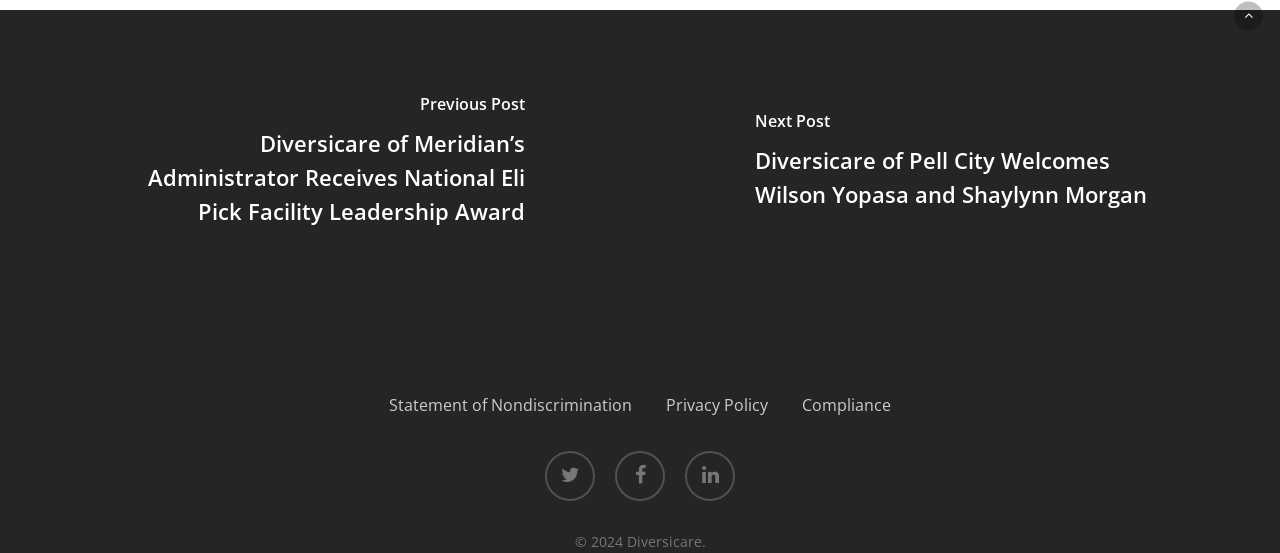Determine the bounding box coordinates for the region that must be clicked to execute the following instruction: "Follow on Twitter".

[0.426, 0.818, 0.465, 0.909]